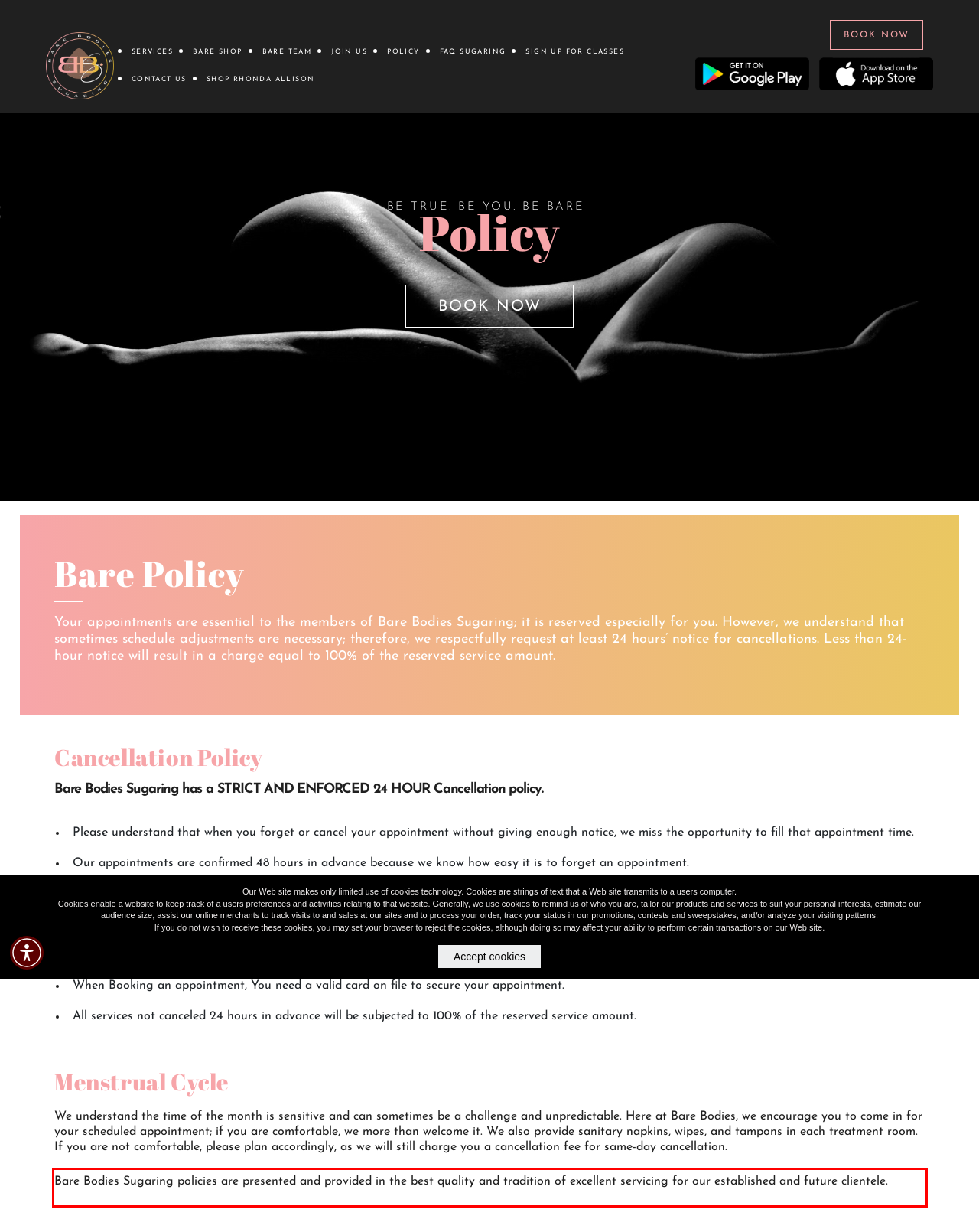Using the webpage screenshot, recognize and capture the text within the red bounding box.

Bare Bodies Sugaring policies are presented and provided in the best quality and tradition of excellent servicing for our established and future clientele.